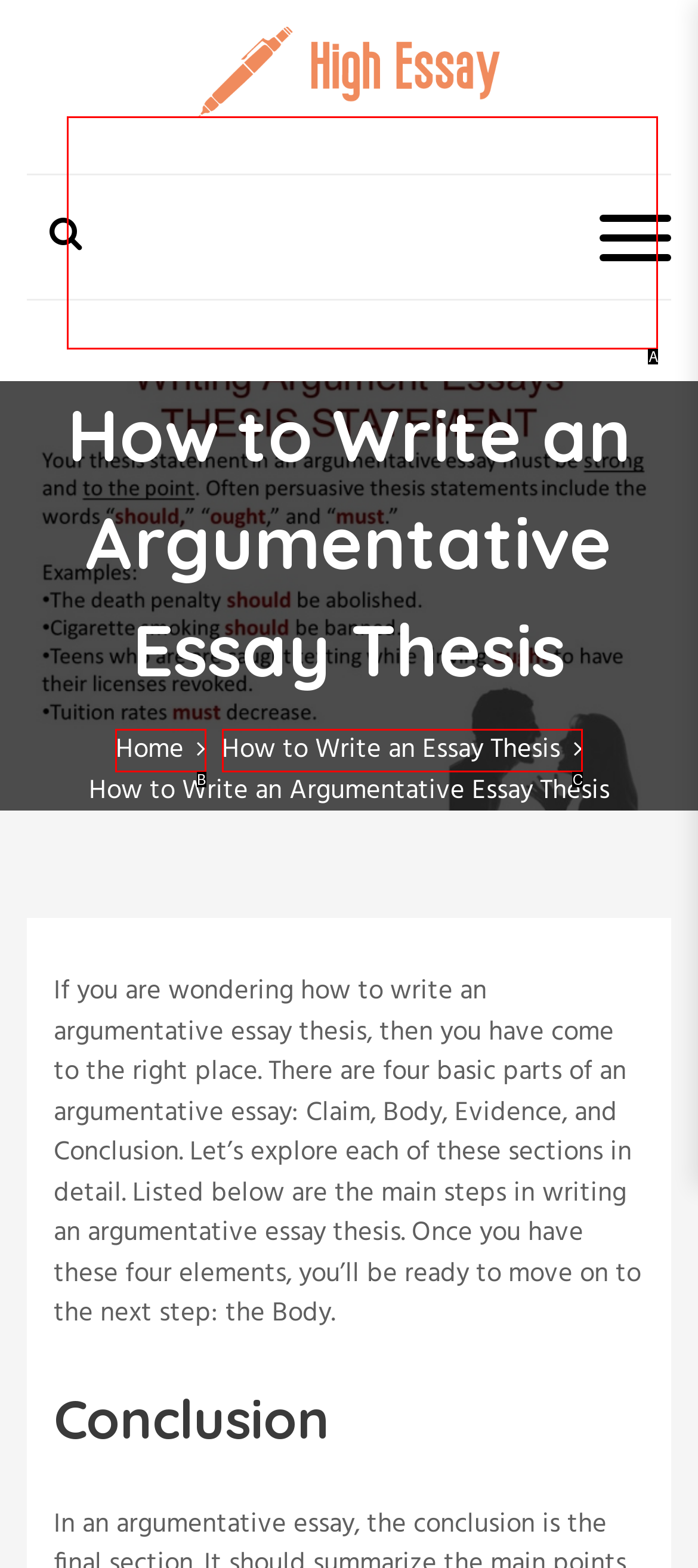Identify the HTML element that best fits the description: Home. Respond with the letter of the corresponding element.

B